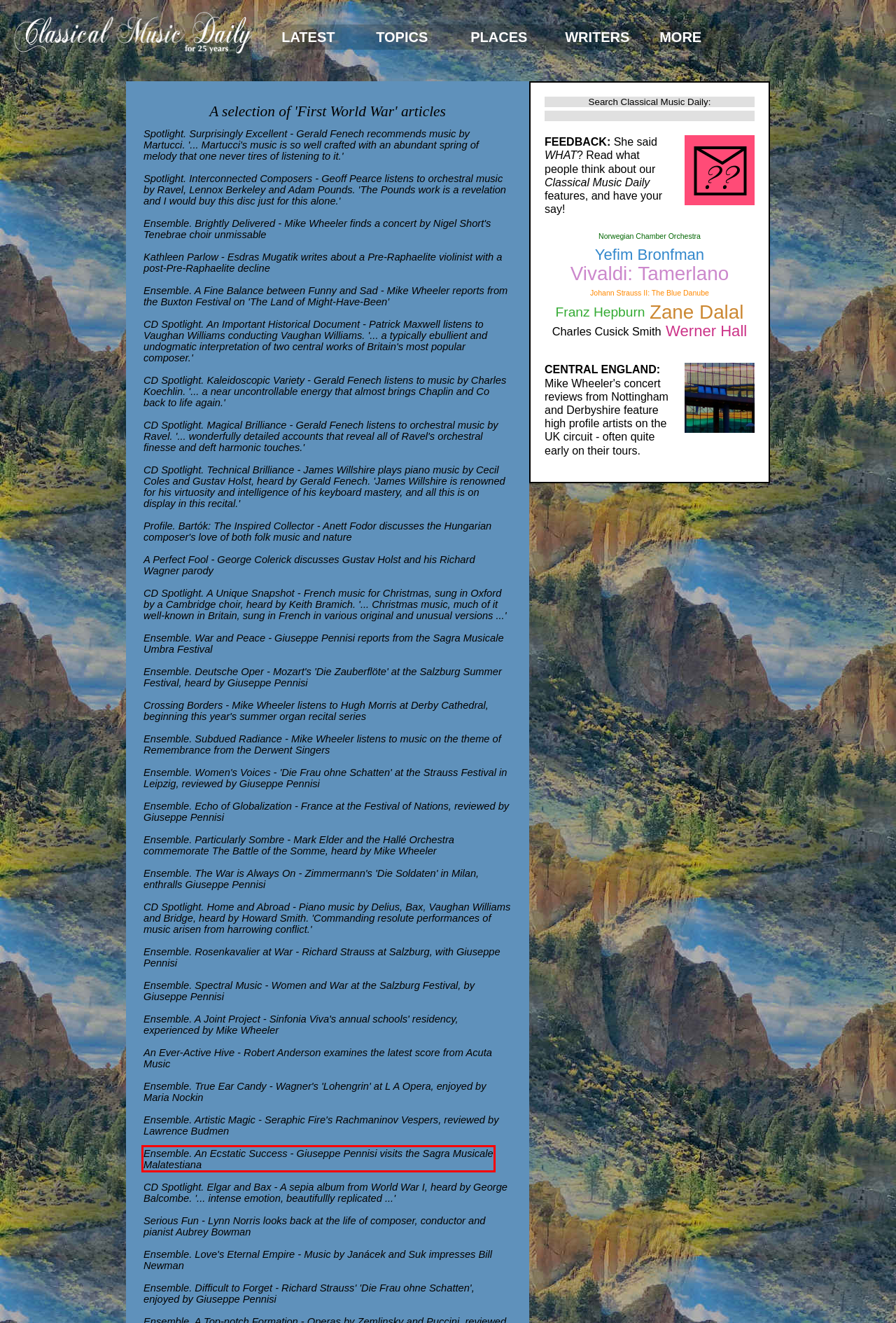Given a webpage screenshot with a red bounding box around a UI element, choose the webpage description that best matches the new webpage after clicking the element within the bounding box. Here are the candidates:
A. Giuseppe Pennisi visits the Sagra Musicale Malatestiana
B. Women and War at the Salzburg Festival, by Giuseppe Pennisi
C. Music by Janácek and Suk impresses Bill Newman
D. Sinfonia Viva's annual schools' residency, experienced by Mike Wheeler
E. Mark Elder and the Hallé Orchestra commemorate The Battle of the Somme, heard by Mike Wheeler
F. Giuseppe Pennisi reports from the Sagra Musicale Umbra Festival
G. 'Die Frau ohne Schatten' at the Strauss Festival in Leipzig, reviewed by Giuseppe Pennisi
H. Seraphic Fire's Rachmaninov Vespers, reviewed by Lawrence Budmen

A